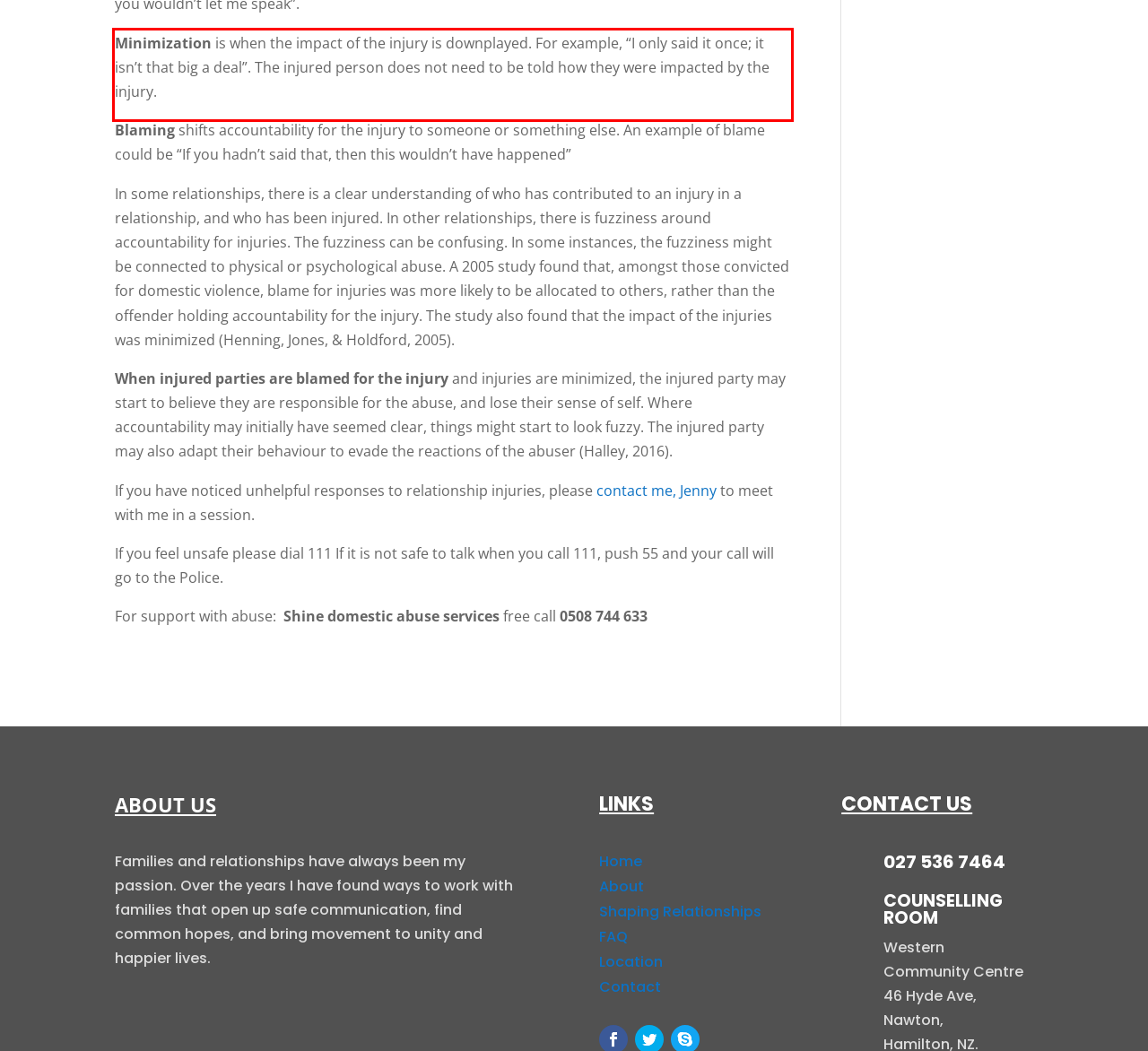Given the screenshot of the webpage, identify the red bounding box, and recognize the text content inside that red bounding box.

Minimization is when the impact of the injury is downplayed. For example, “I only said it once; it isn’t that big a deal”. The injured person does not need to be told how they were impacted by the injury.